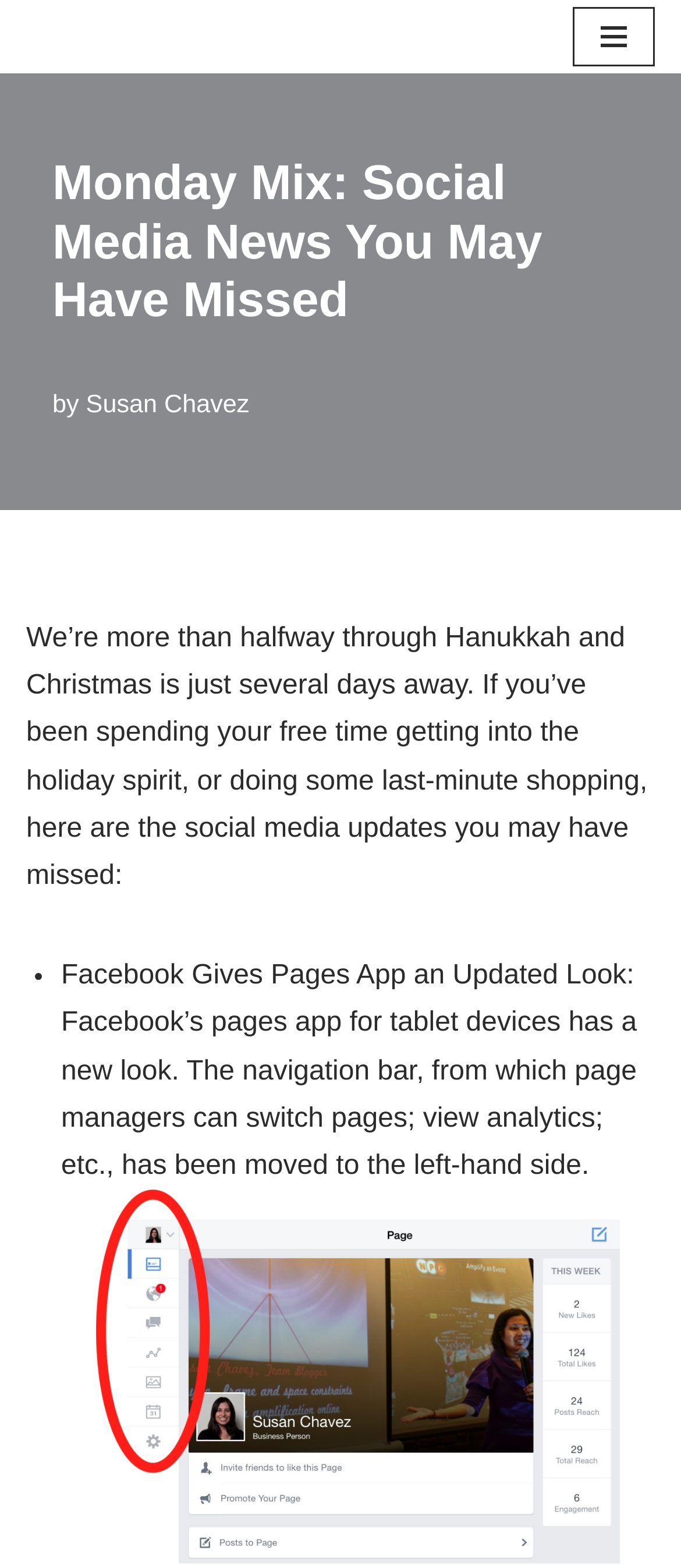Determine the main headline from the webpage and extract its text.

Monday Mix: Social Media News You May Have Missed